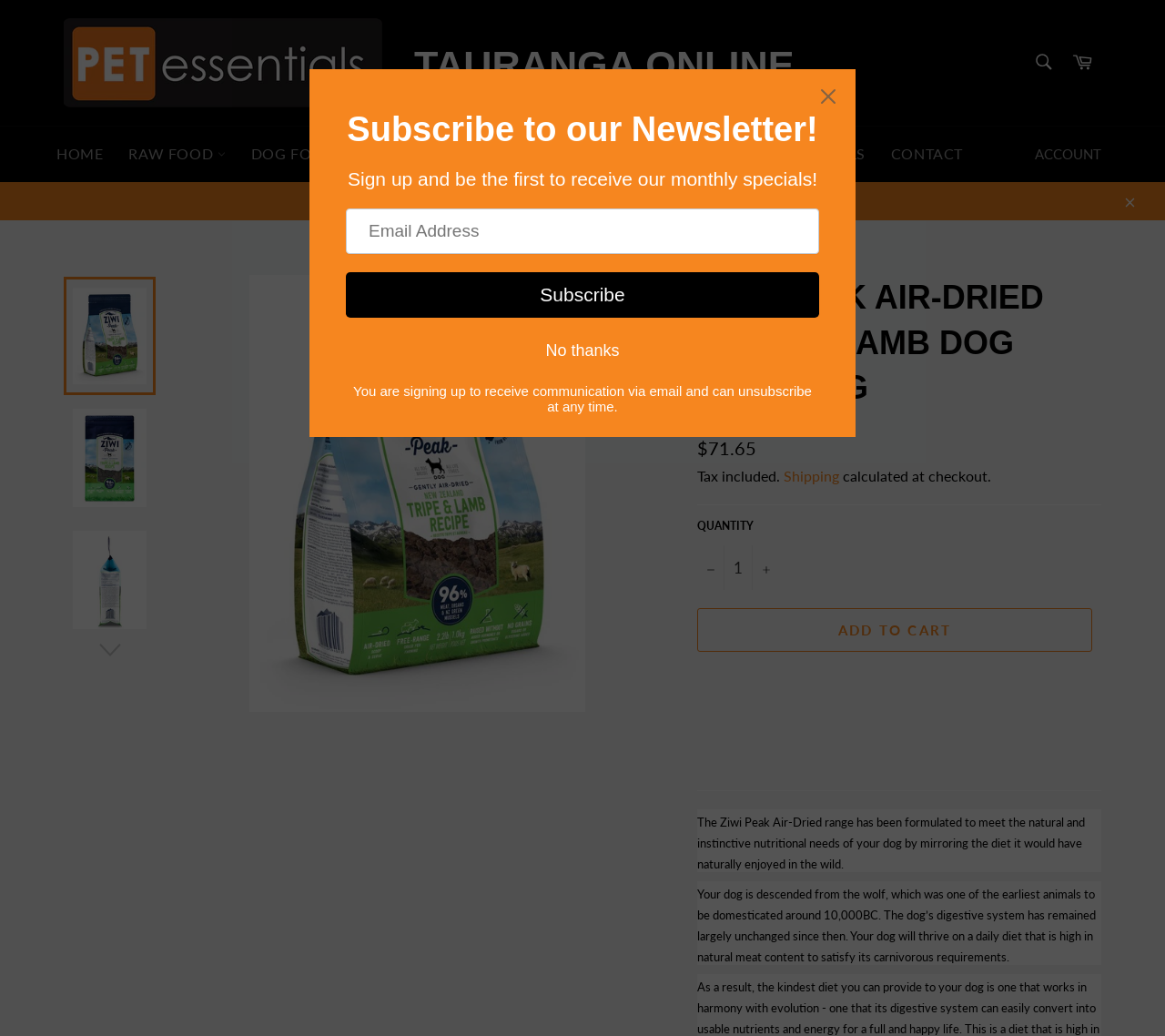Please specify the bounding box coordinates of the area that should be clicked to accomplish the following instruction: "View Ziwi Peak Air-Dried Tripe & Lamb Dog Food 1kg details". The coordinates should consist of four float numbers between 0 and 1, i.e., [left, top, right, bottom].

[0.214, 0.266, 0.502, 0.687]